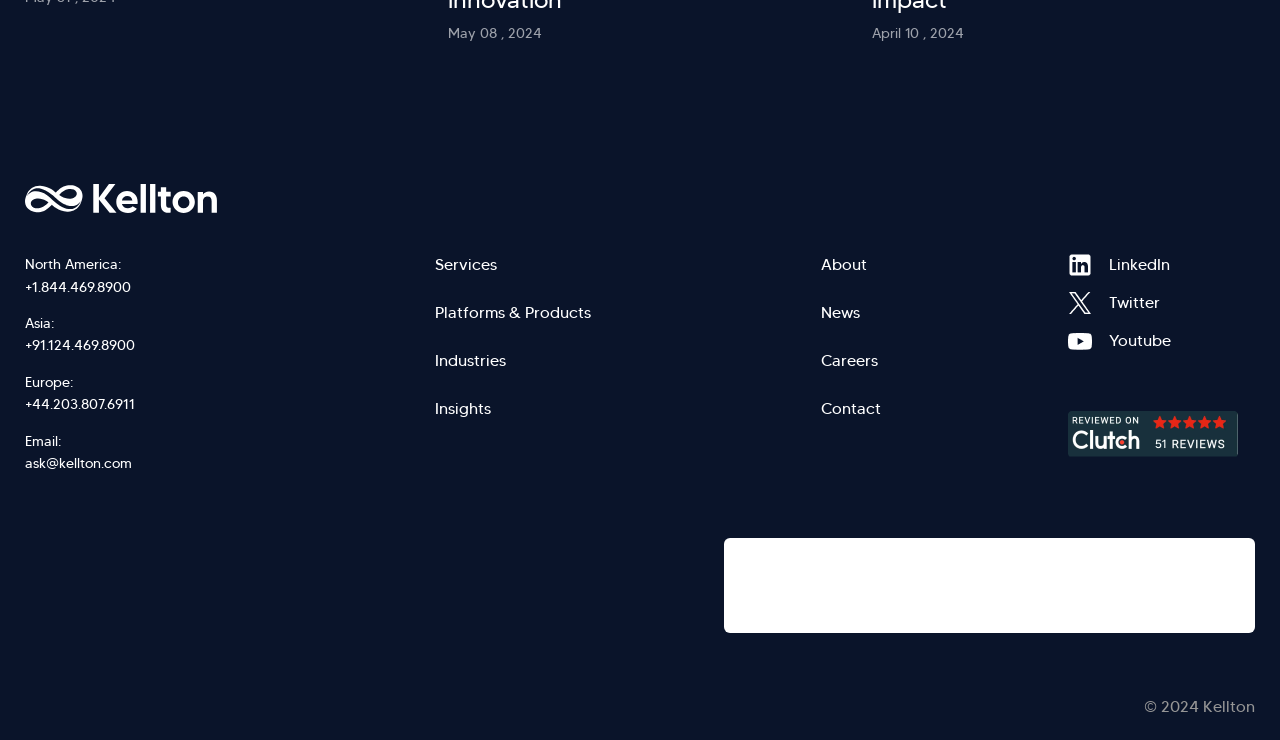From the given element description: "About", find the bounding box for the UI element. Provide the coordinates as four float numbers between 0 and 1, in the order [left, top, right, bottom].

[0.642, 0.345, 0.677, 0.371]